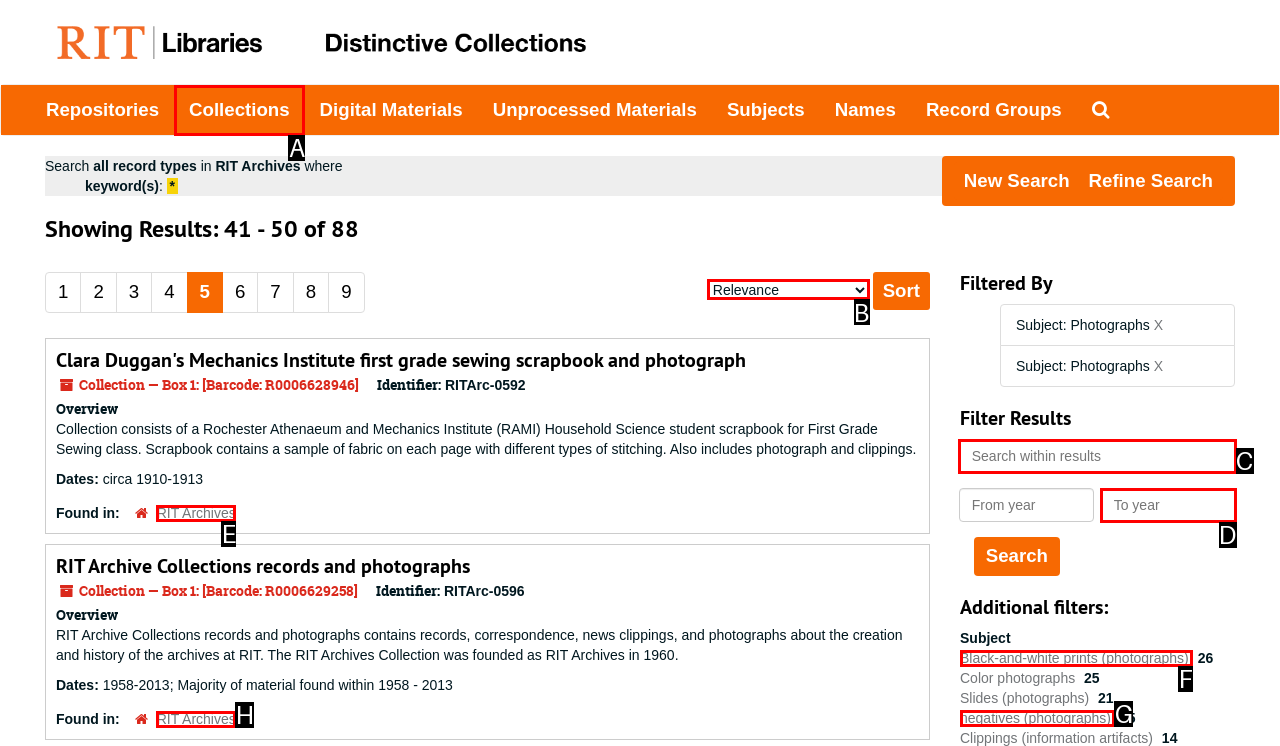Identify the HTML element to click to execute this task: Sort by Respond with the letter corresponding to the proper option.

B